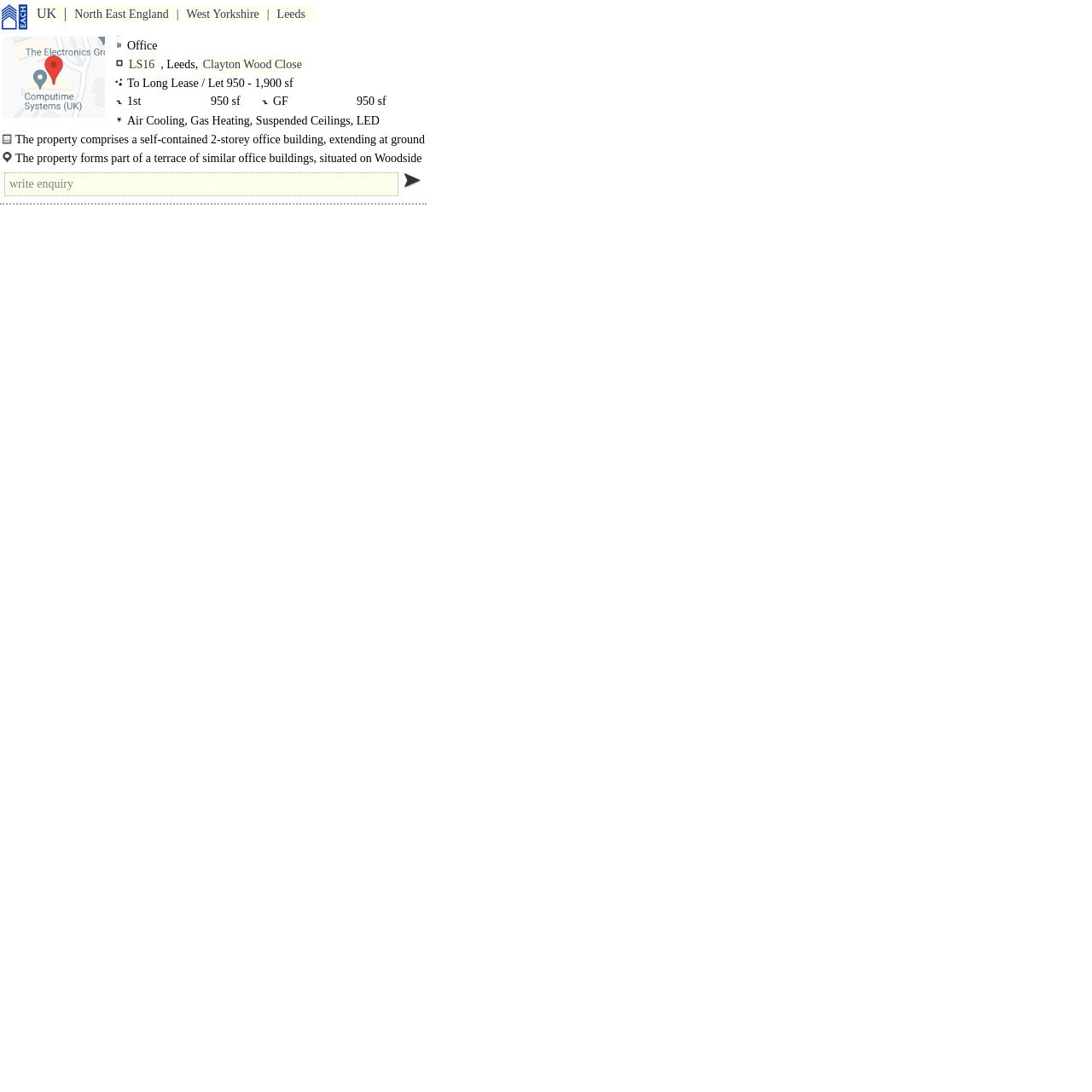Use the information in the screenshot to answer the question comprehensively: What is the layout of the office building?

The layout of the office building can be determined by looking at the text description, which mentions that the property comprises a self-contained 2-storey office building. This indicates that the building has two floors.